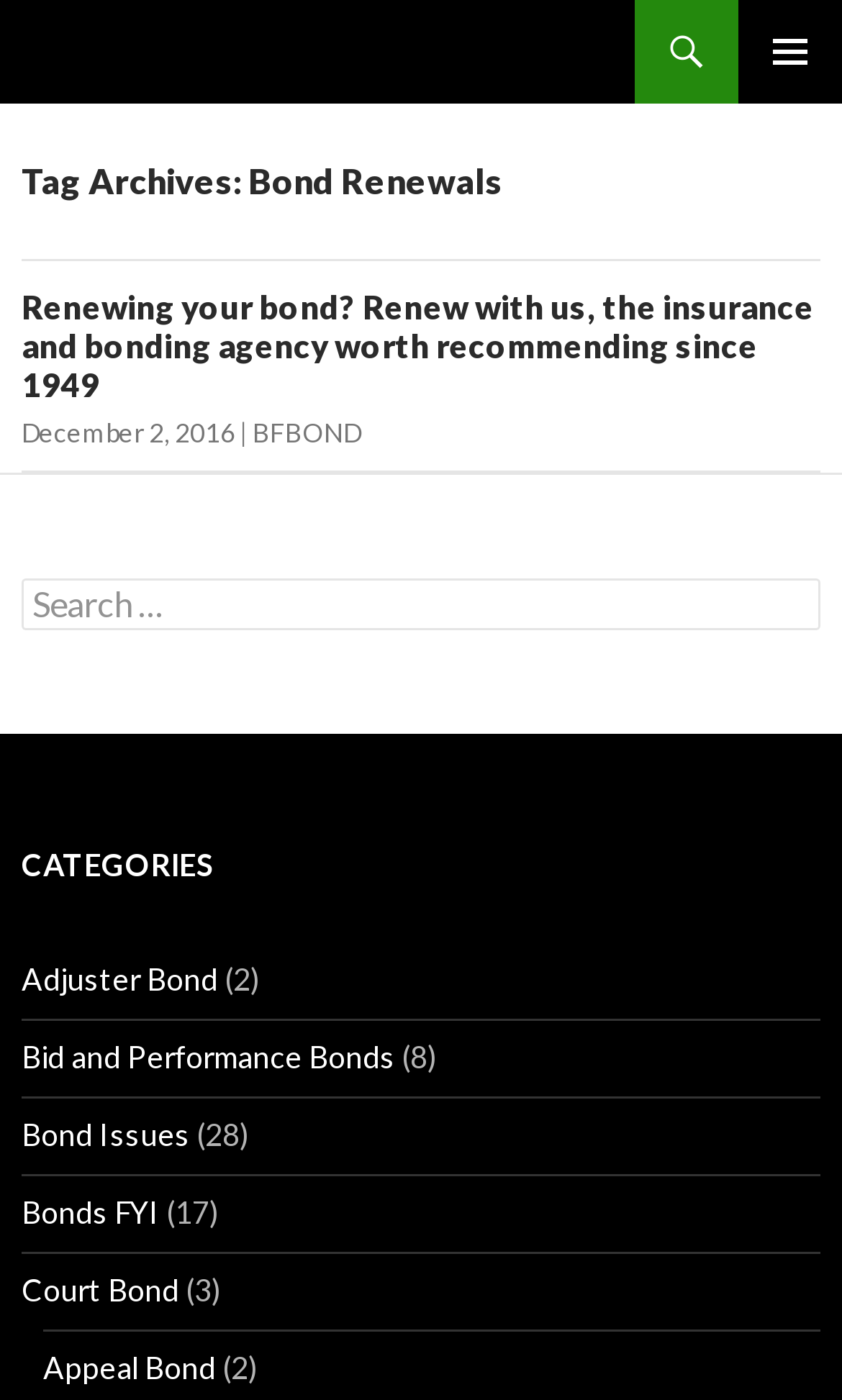Find the bounding box of the element with the following description: "Is Carob Ok for Dogs?". The coordinates must be four float numbers between 0 and 1, formatted as [left, top, right, bottom].

None